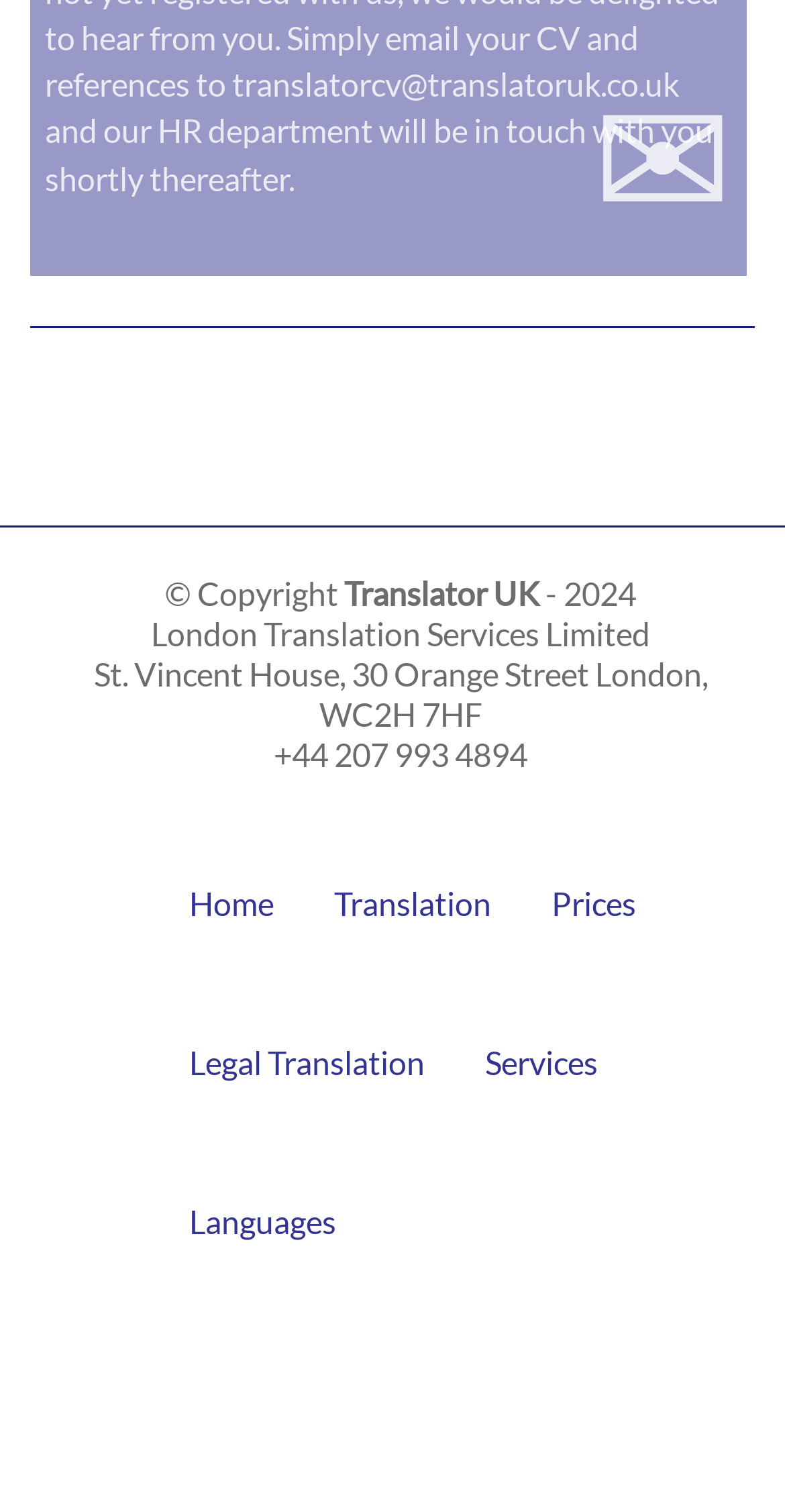Please provide the bounding box coordinates for the element that needs to be clicked to perform the instruction: "send an email". The coordinates must consist of four float numbers between 0 and 1, formatted as [left, top, right, bottom].

[0.754, 0.088, 0.934, 0.118]